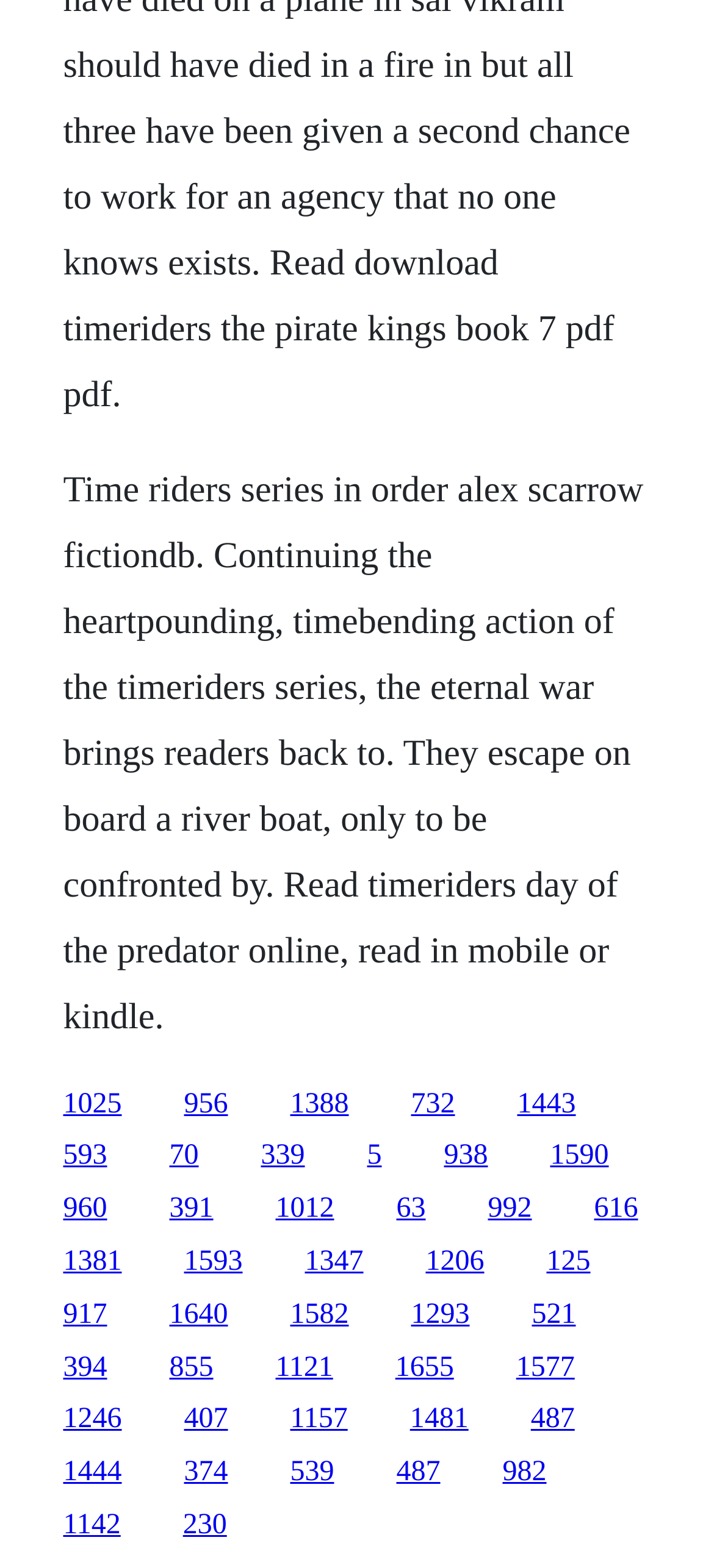Please specify the bounding box coordinates of the clickable section necessary to execute the following command: "Visit page 956".

[0.258, 0.694, 0.319, 0.714]